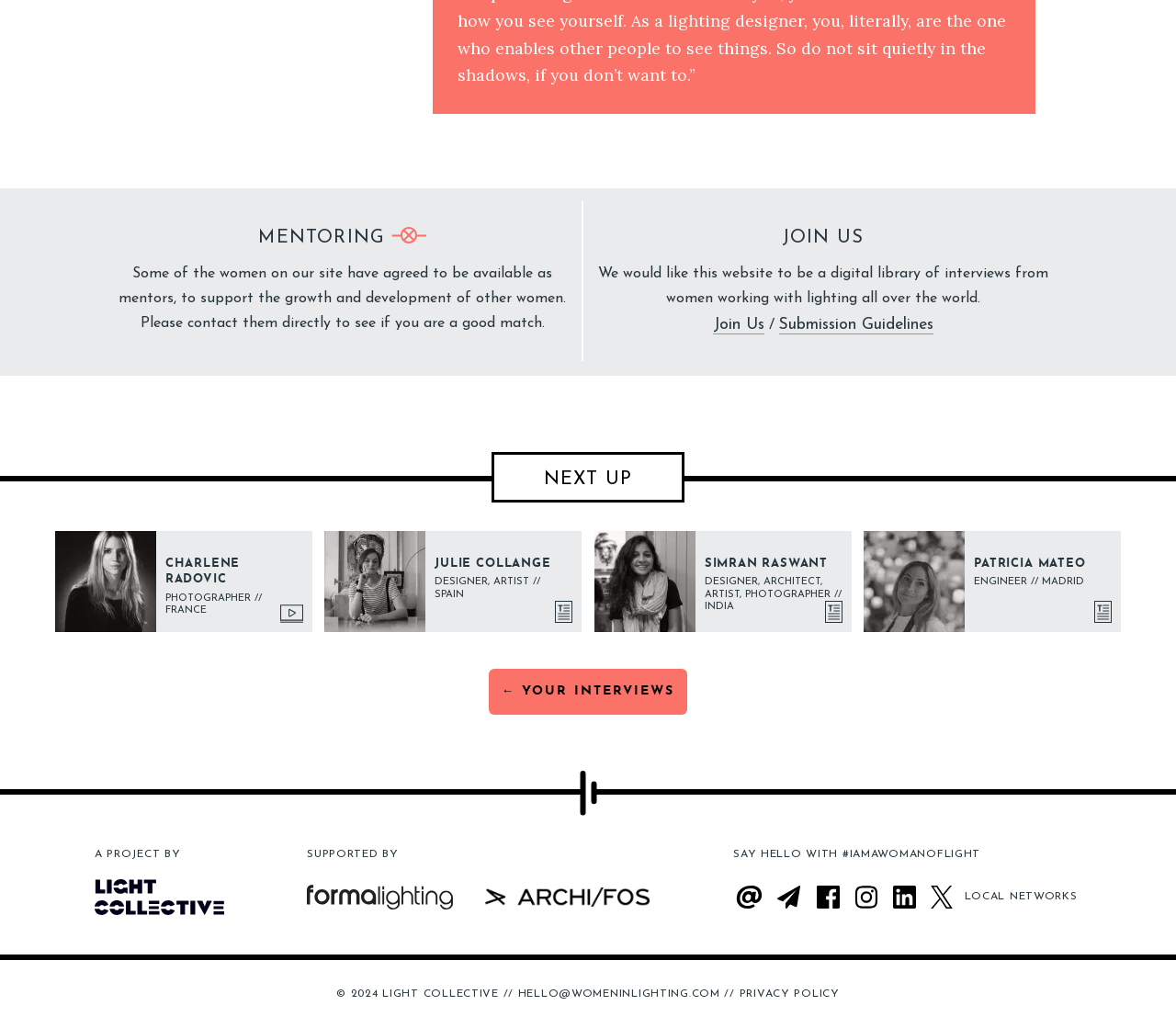Please answer the following question as detailed as possible based on the image: 
What is the name of the project behind this website?

The link element with the text 'Light Collective' and the image with the same name suggests that the project behind this website is called Light Collective.